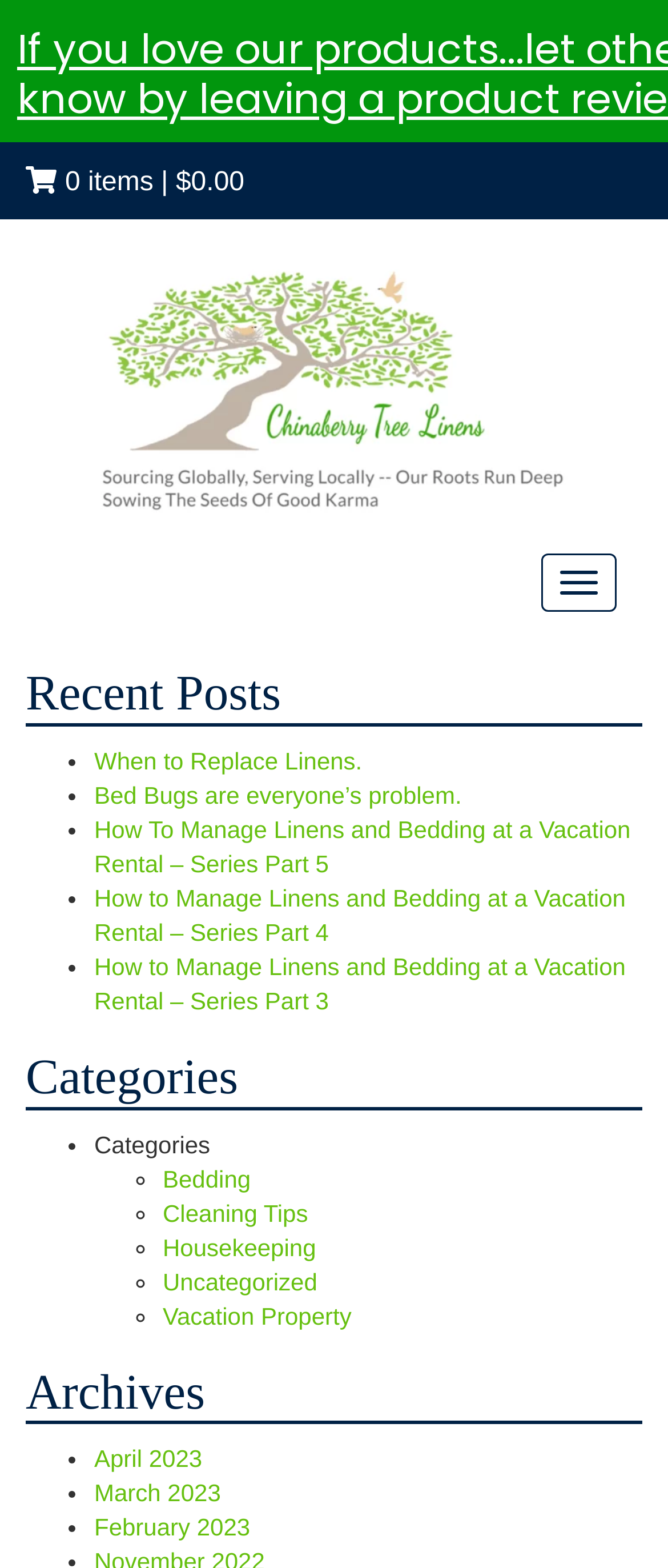Can you determine the bounding box coordinates of the area that needs to be clicked to fulfill the following instruction: "Read 'When to Replace Linens'"?

[0.141, 0.476, 0.542, 0.494]